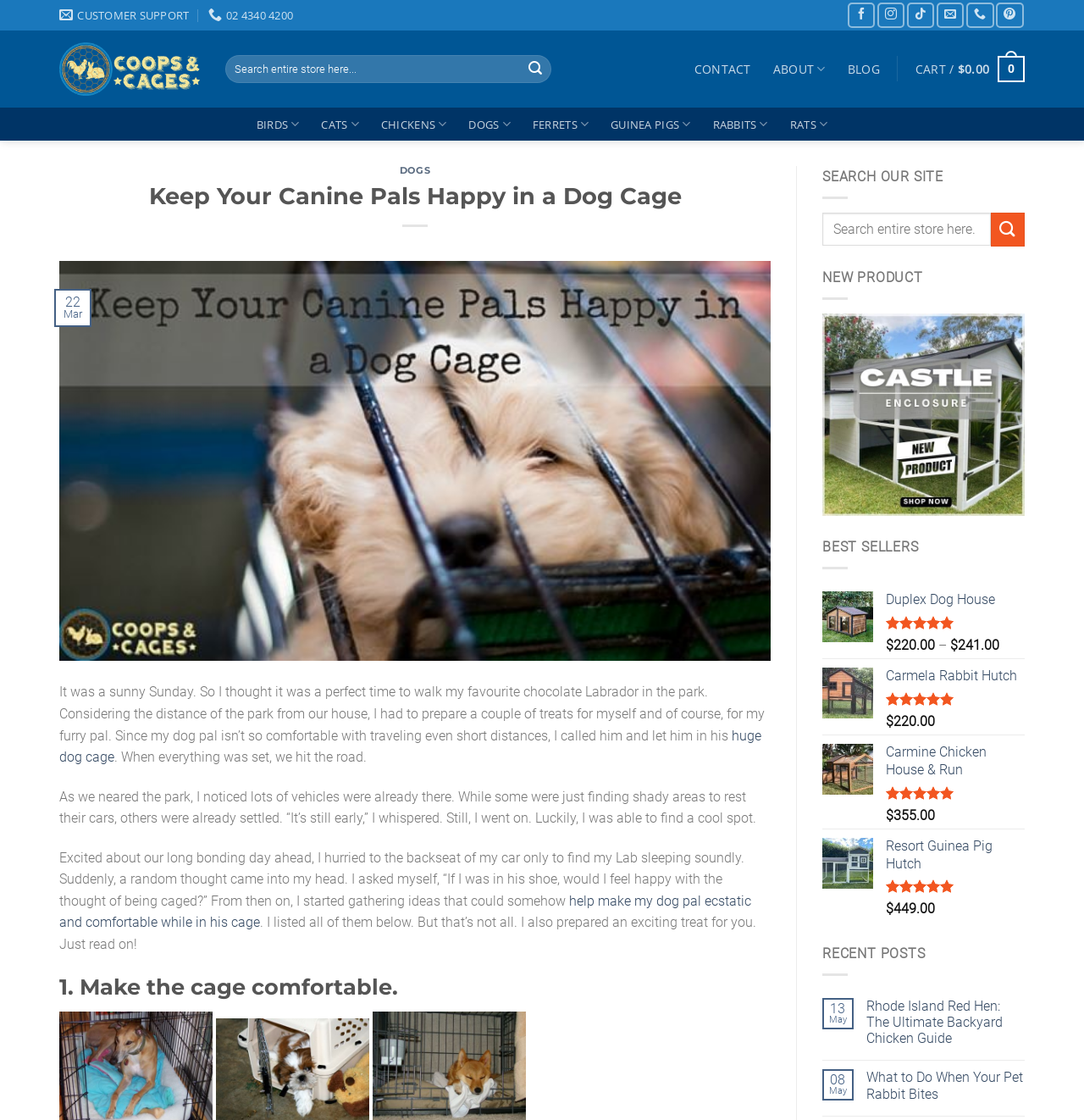Find the bounding box coordinates for the area you need to click to carry out the instruction: "Read the blog". The coordinates should be four float numbers between 0 and 1, indicated as [left, top, right, bottom].

[0.782, 0.046, 0.812, 0.077]